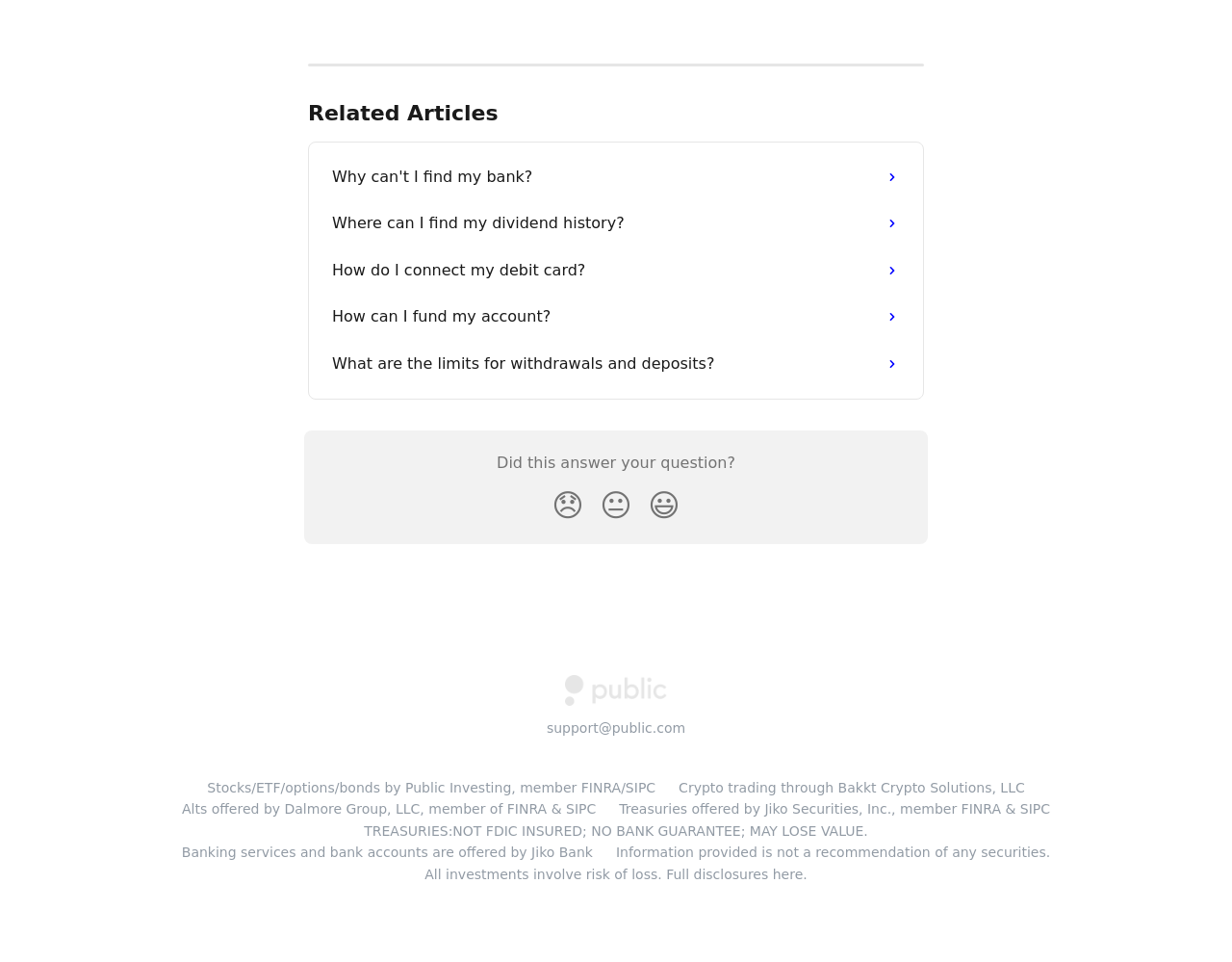Using floating point numbers between 0 and 1, provide the bounding box coordinates in the format (top-left x, top-left y, bottom-right x, bottom-right y). Locate the UI element described here: alt="Public FAQ"

[0.458, 0.705, 0.542, 0.726]